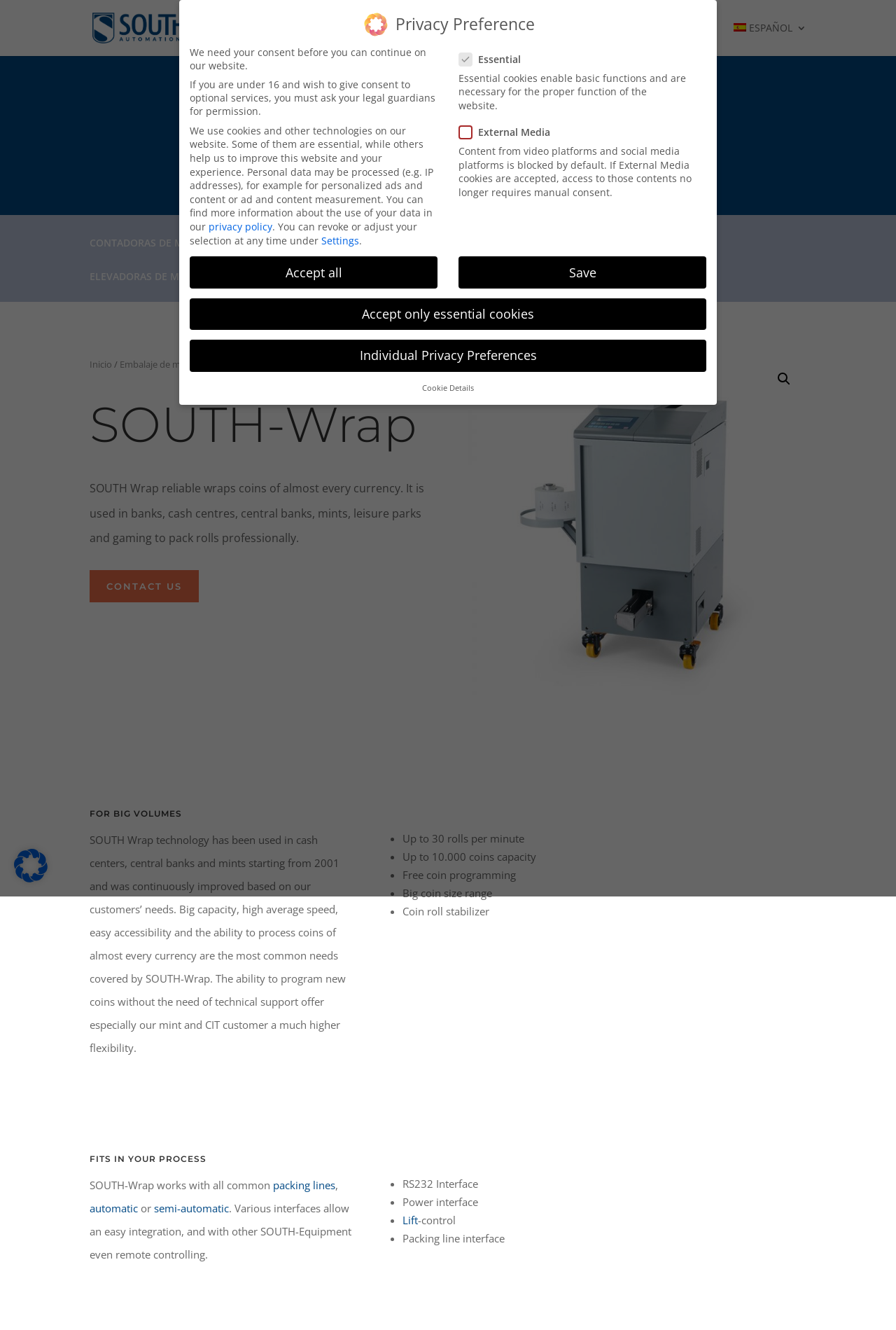Locate the bounding box coordinates of the clickable part needed for the task: "Go to the PRODUCTS page".

[0.445, 0.017, 0.511, 0.042]